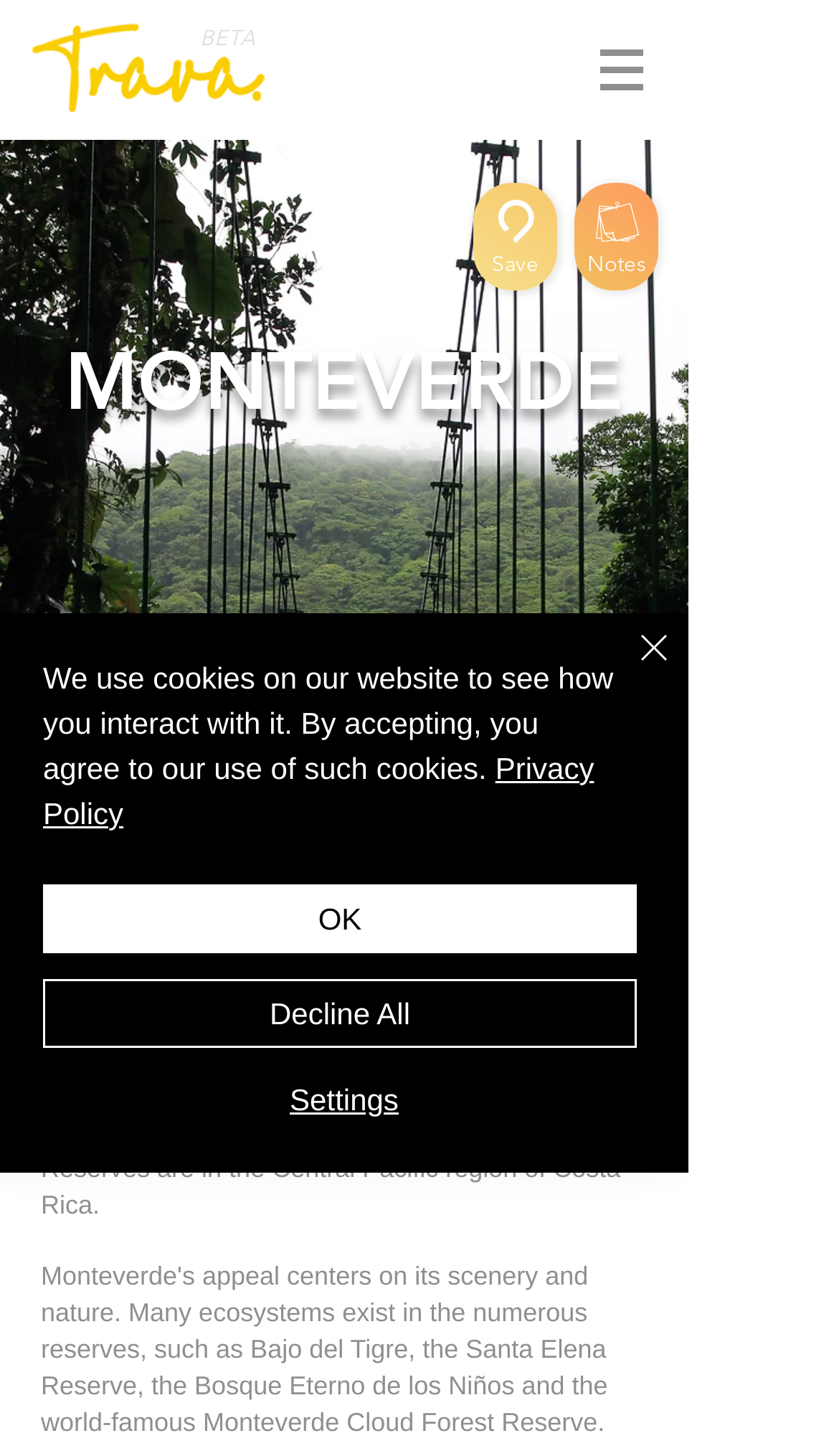What is the image above the 'Site' navigation button?
Refer to the screenshot and answer in one word or phrase.

TRAVA V2 Yellow Text